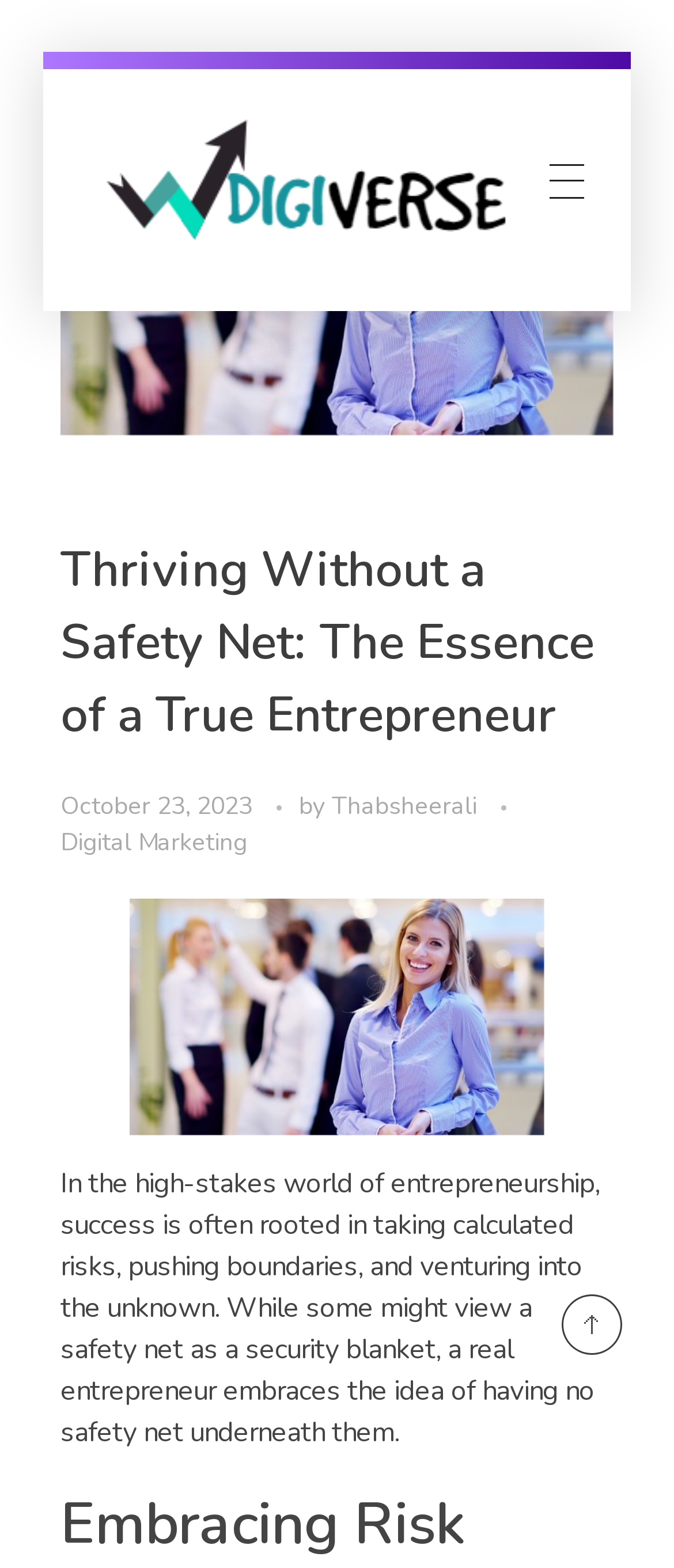Can you give a comprehensive explanation to the question given the content of the image?
How many images are in the latest article?

The number of images in the latest article can be found by looking at the figure element which is located in the article content, indicating that there is only one image in the article.